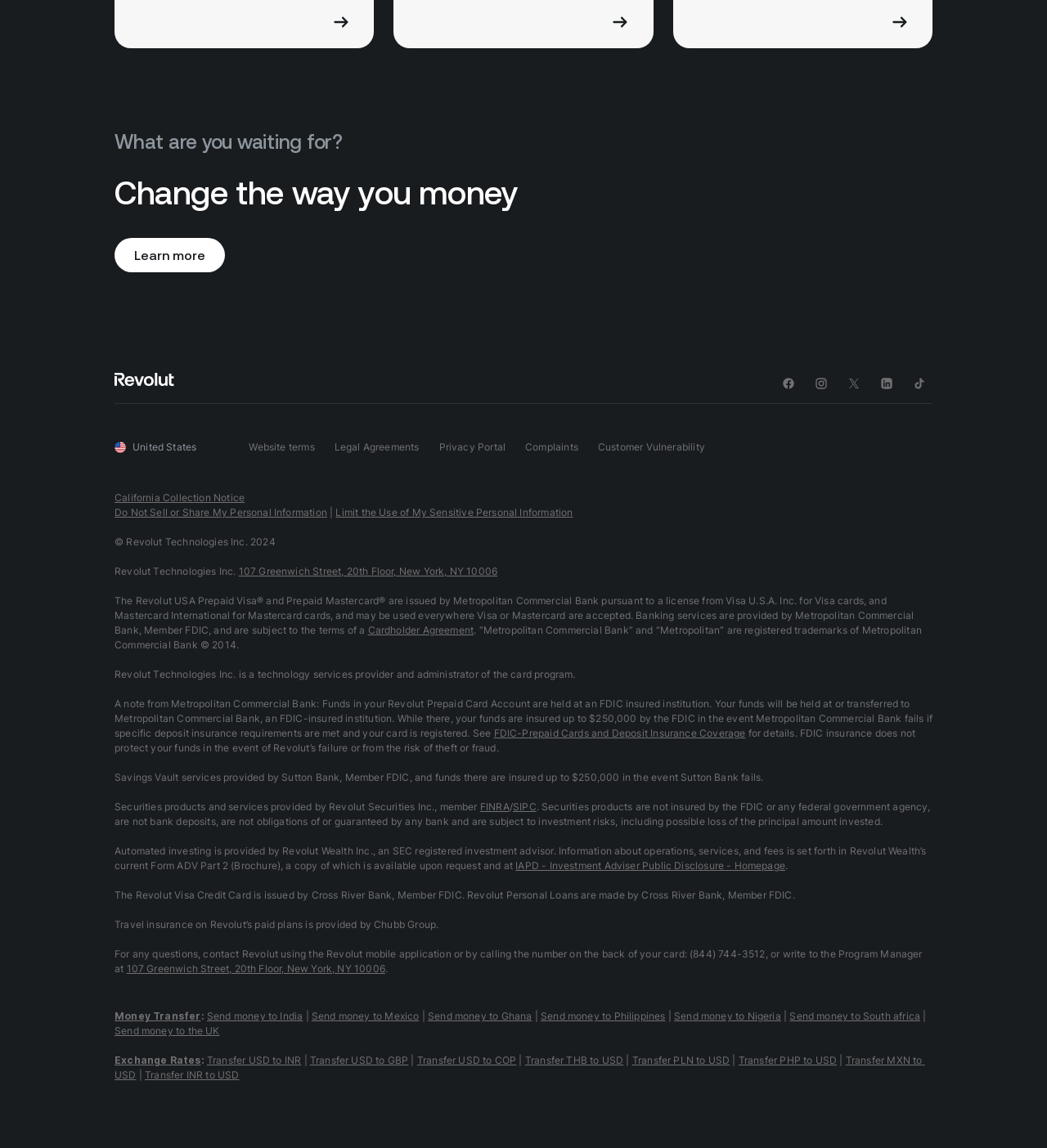Please determine the bounding box coordinates of the element's region to click in order to carry out the following instruction: "Click on Send money to India". The coordinates should be four float numbers between 0 and 1, i.e., [left, top, right, bottom].

[0.198, 0.88, 0.289, 0.891]